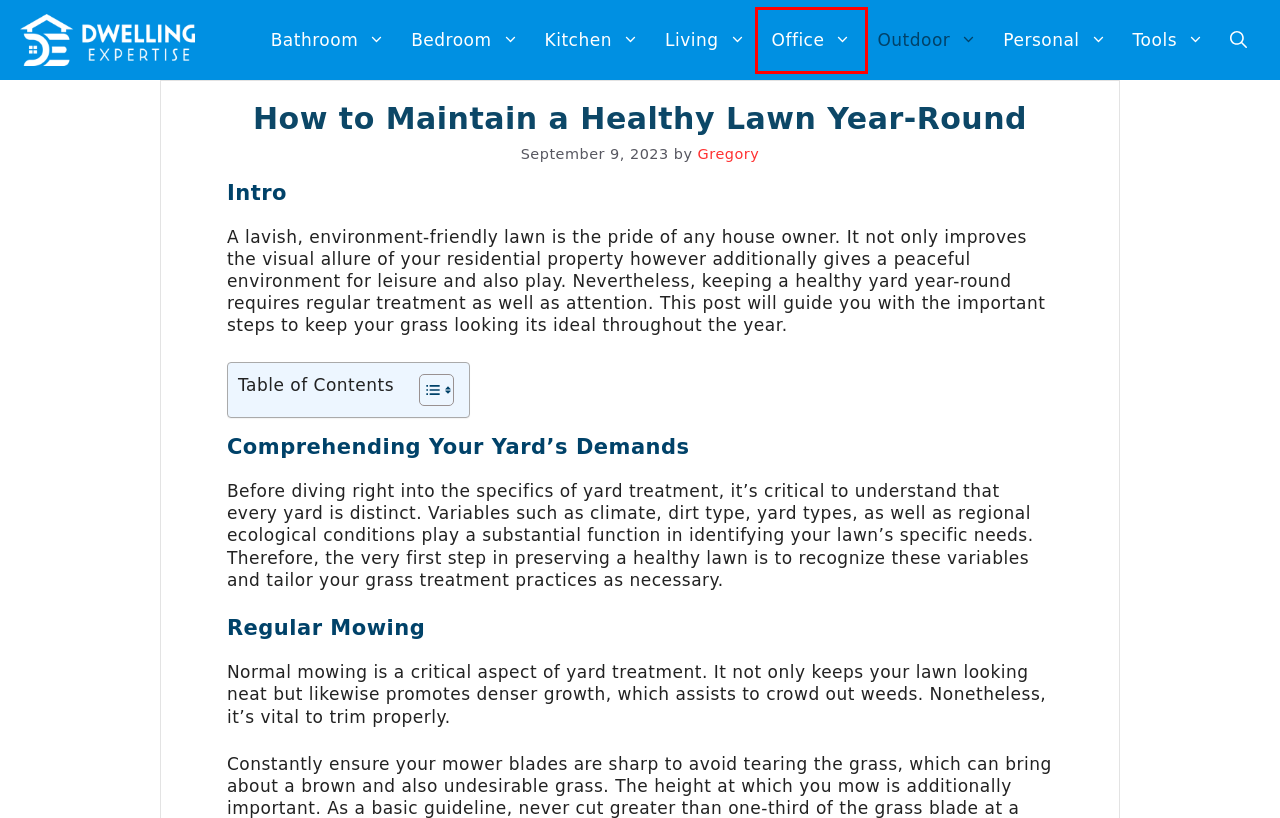Examine the screenshot of a webpage with a red bounding box around an element. Then, select the webpage description that best represents the new page after clicking the highlighted element. Here are the descriptions:
A. Bathroom Design Ideas, Renovation Tips & Product Reviews -  Dwelling Expertise
B. Your Ultimate Guide to Home-related Topics- DwellingExpertise.com
C. Discover the Best Kitchen Accessories and Appliances | Dwelling Expertise
D. Living | Dwelling Expertise - Your Guide to a Comfortable Home
E. Create a Productive Workspace with Dwelling Expertise's Office Furniture | Dwelling Expertise
F. Gregory - Dwelling Expertise
G. Personal Items and Accessories for Your Daily Needs - Dwelling Expertise
H. Outdoor Living Ideas & Inspiration - Dwelling Expertise

E